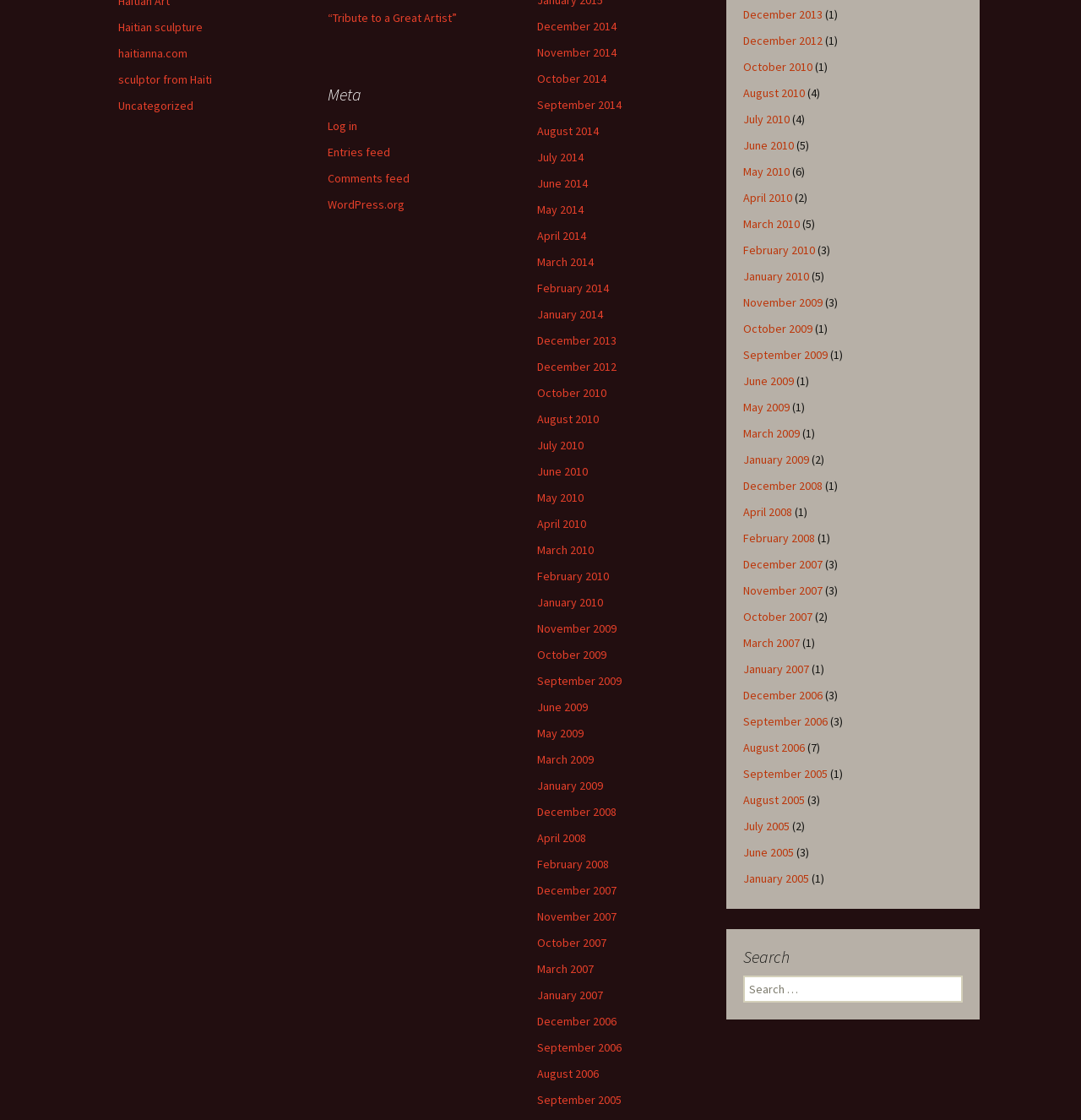Please locate the bounding box coordinates of the element that needs to be clicked to achieve the following instruction: "Search for something". The coordinates should be four float numbers between 0 and 1, i.e., [left, top, right, bottom].

[0.688, 0.871, 0.891, 0.895]